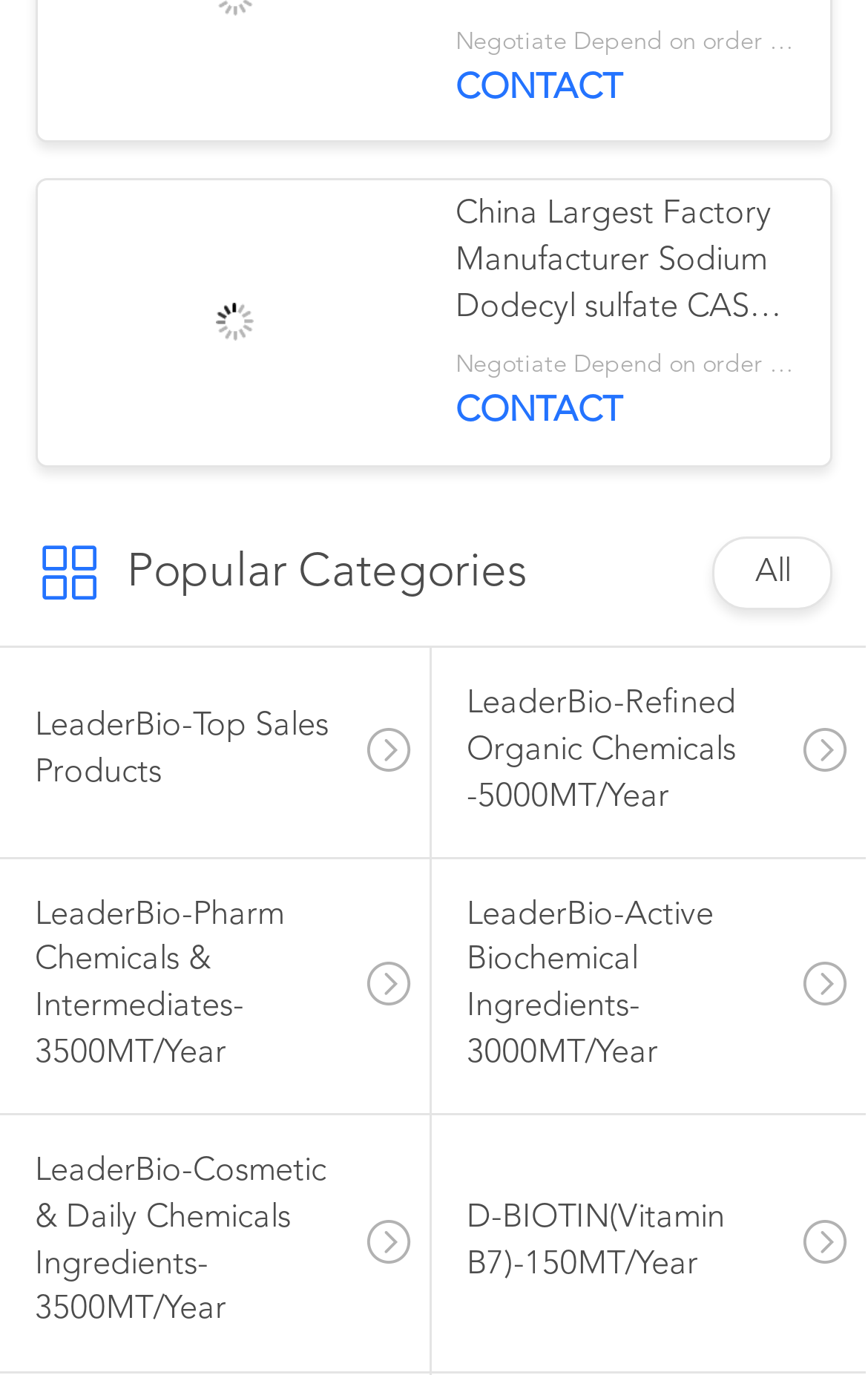Given the description of a UI element: "LeaderBio-Cosmetic & Daily Chemicals Ingredients-3500MT/Year", identify the bounding box coordinates of the matching element in the webpage screenshot.

[0.0, 0.812, 0.495, 0.997]